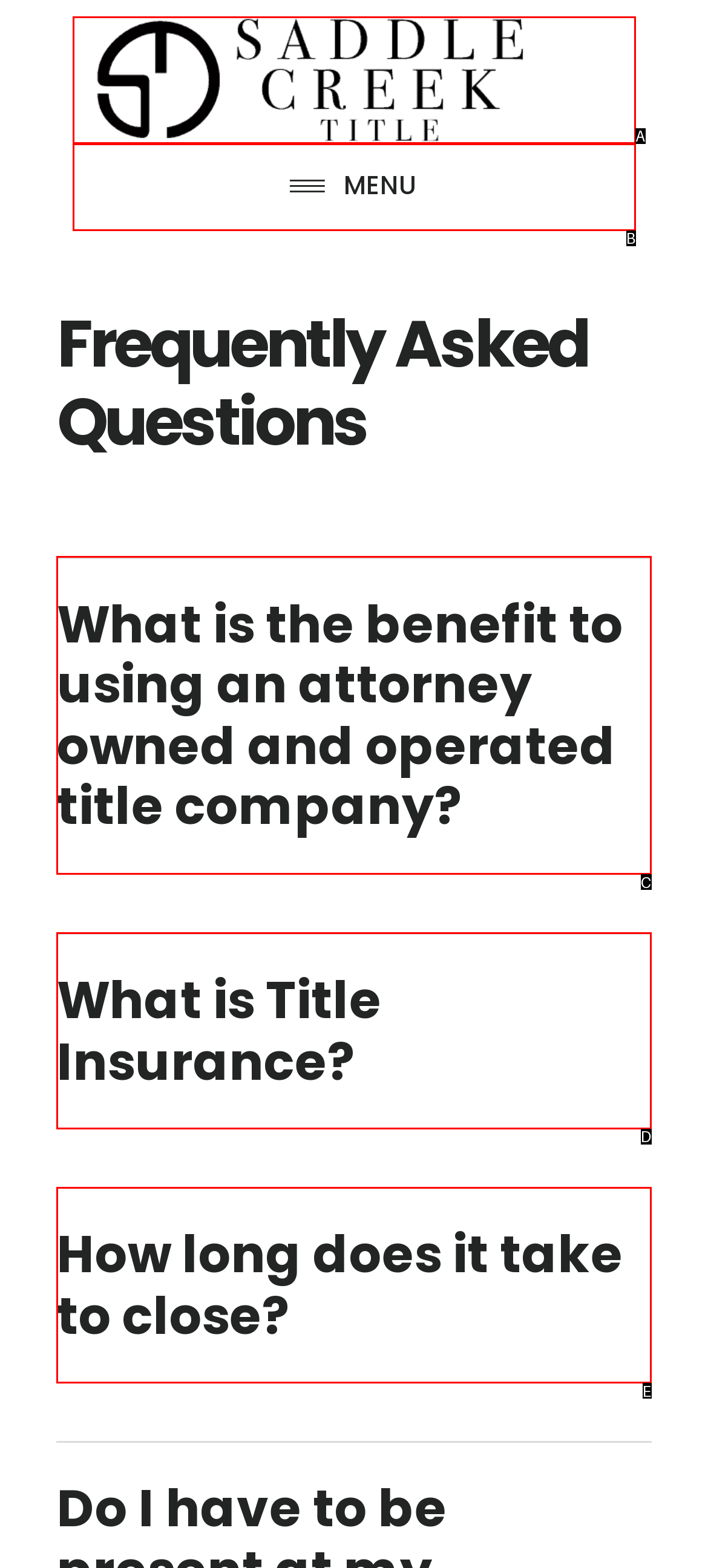Match the description: Menu to the correct HTML element. Provide the letter of your choice from the given options.

B